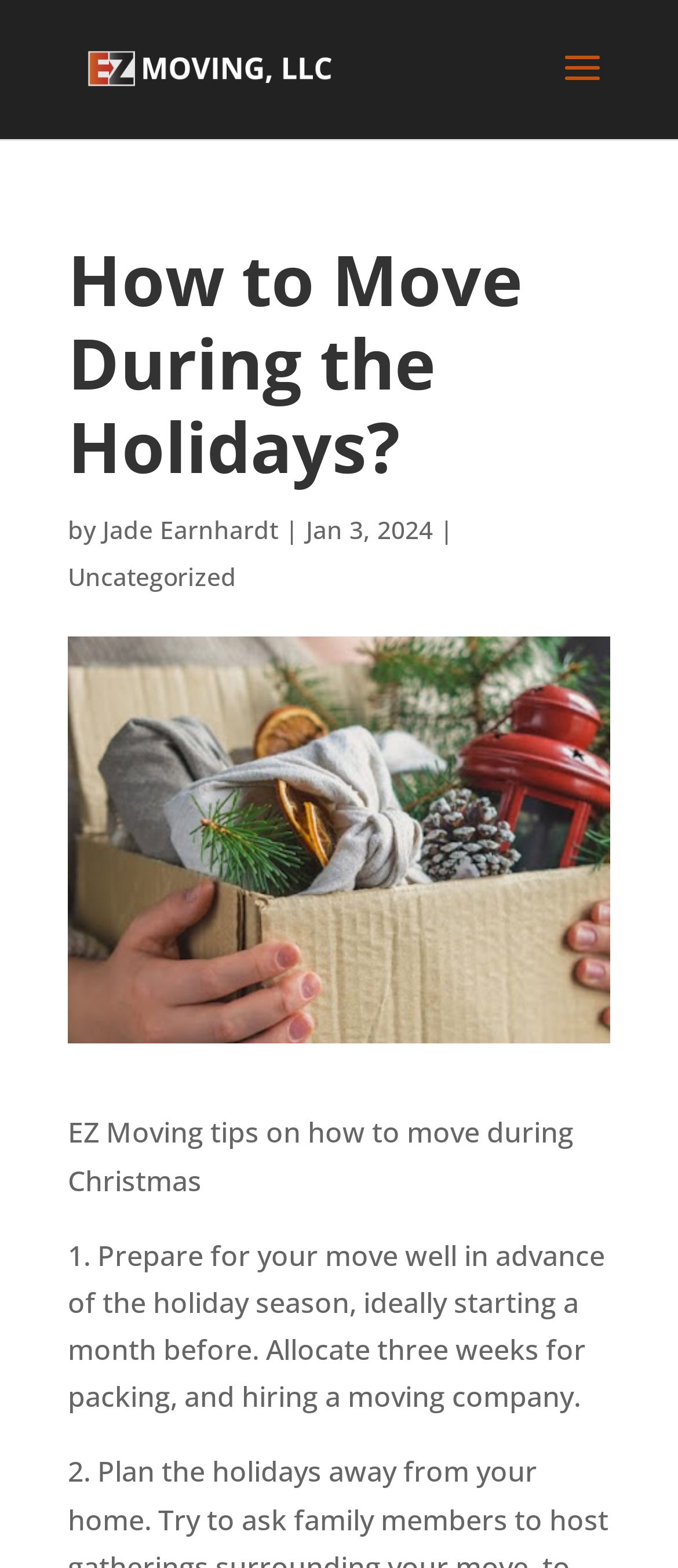Who wrote the article?
Please ensure your answer is as detailed and informative as possible.

The author of the article is mentioned below the main heading, where it says 'by Jade Earnhardt'.